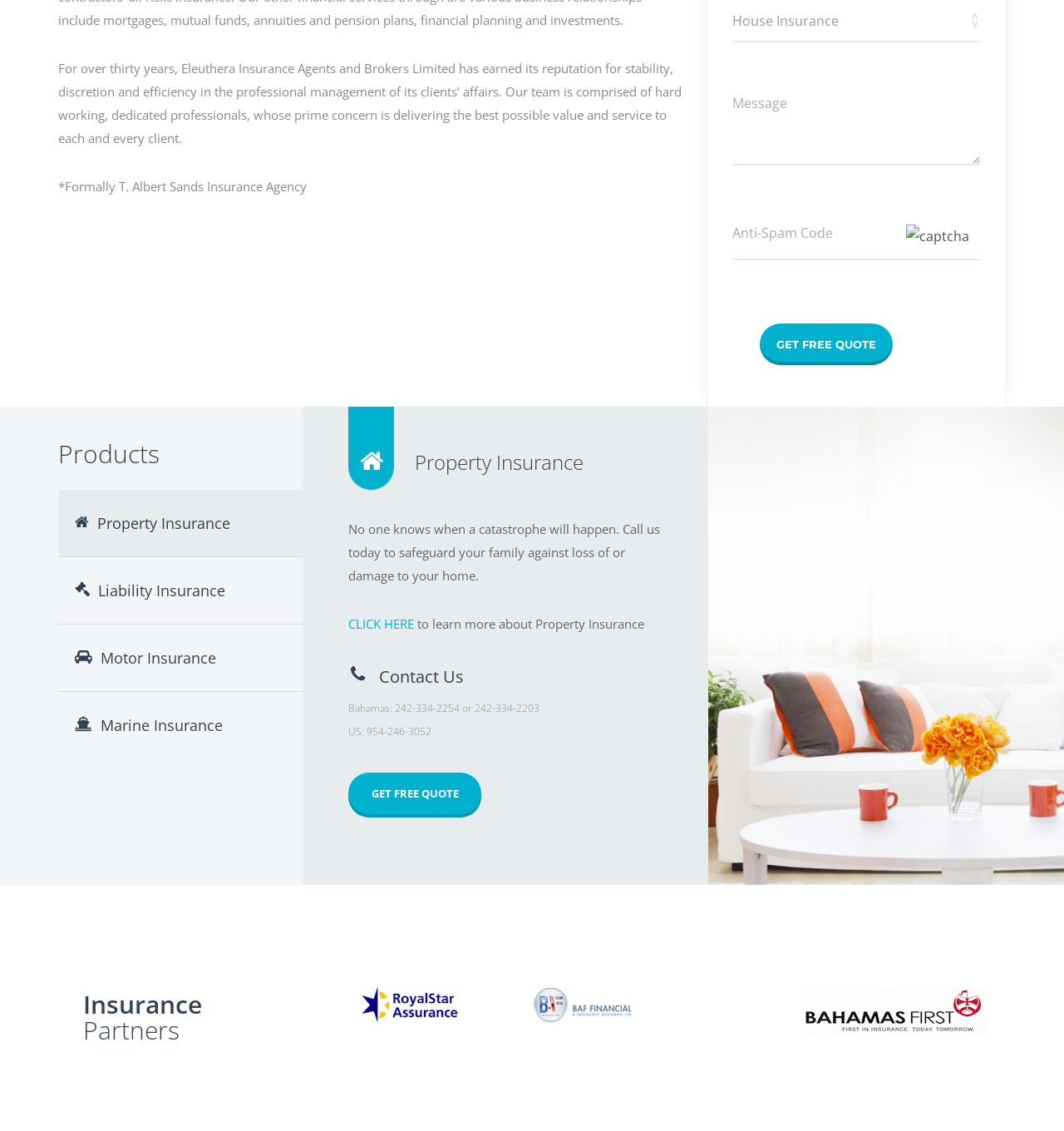Locate the UI element described as follows: "CLICK HERE". Return the bounding box coordinates as four float numbers between 0 and 1 in the order [left, top, right, bottom].

[0.327, 0.544, 0.389, 0.559]